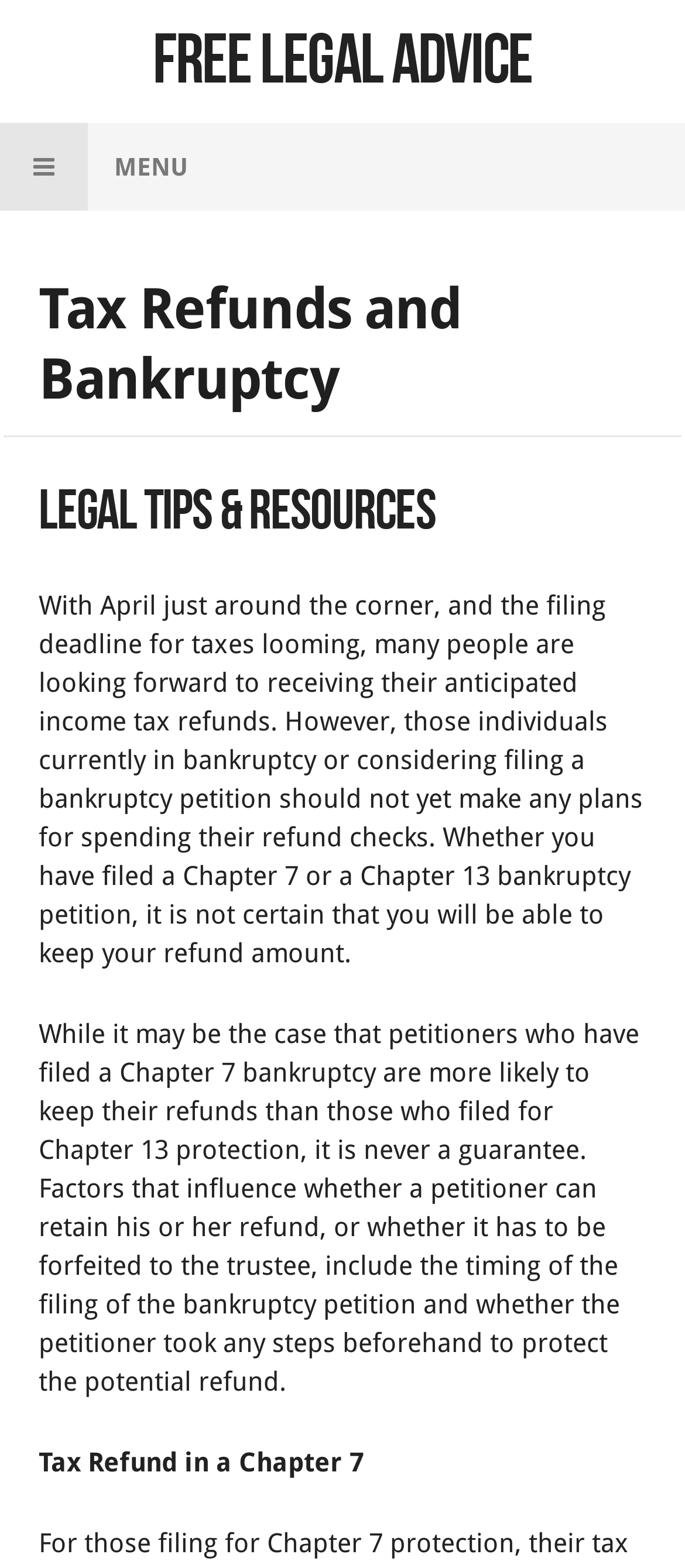Please answer the following question as detailed as possible based on the image: 
What is the tone of the webpage?

The webpage appears to be informative in tone, providing detailed information and explanations about tax refunds and bankruptcy. The language used is formal and objective, suggesting that the purpose of the webpage is to educate readers rather than persuade or entertain them.